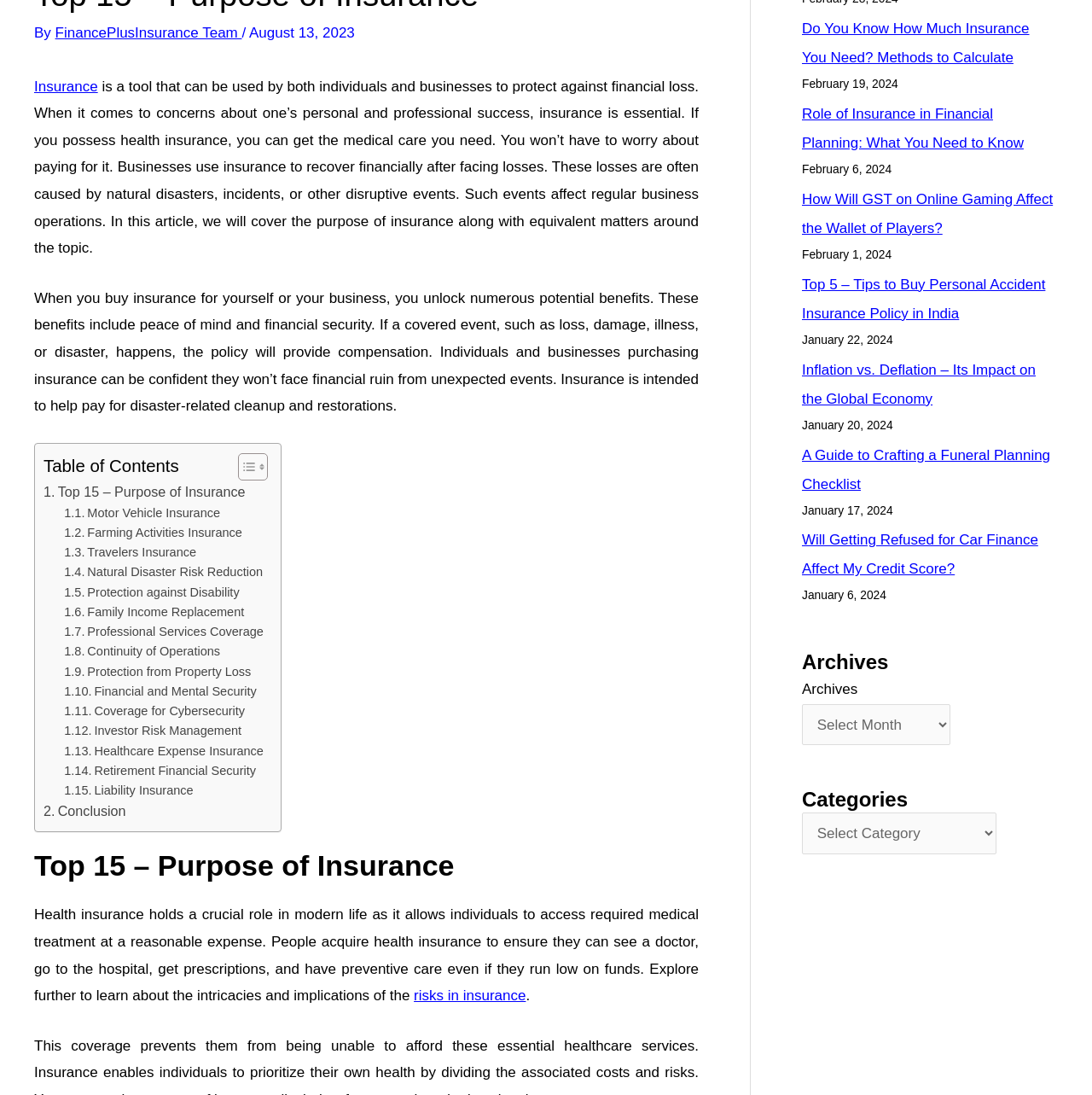Bounding box coordinates are to be given in the format (top-left x, top-left y, bottom-right x, bottom-right y). All values must be floating point numbers between 0 and 1. Provide the bounding box coordinate for the UI element described as: Travelers Insurance

[0.059, 0.496, 0.18, 0.514]